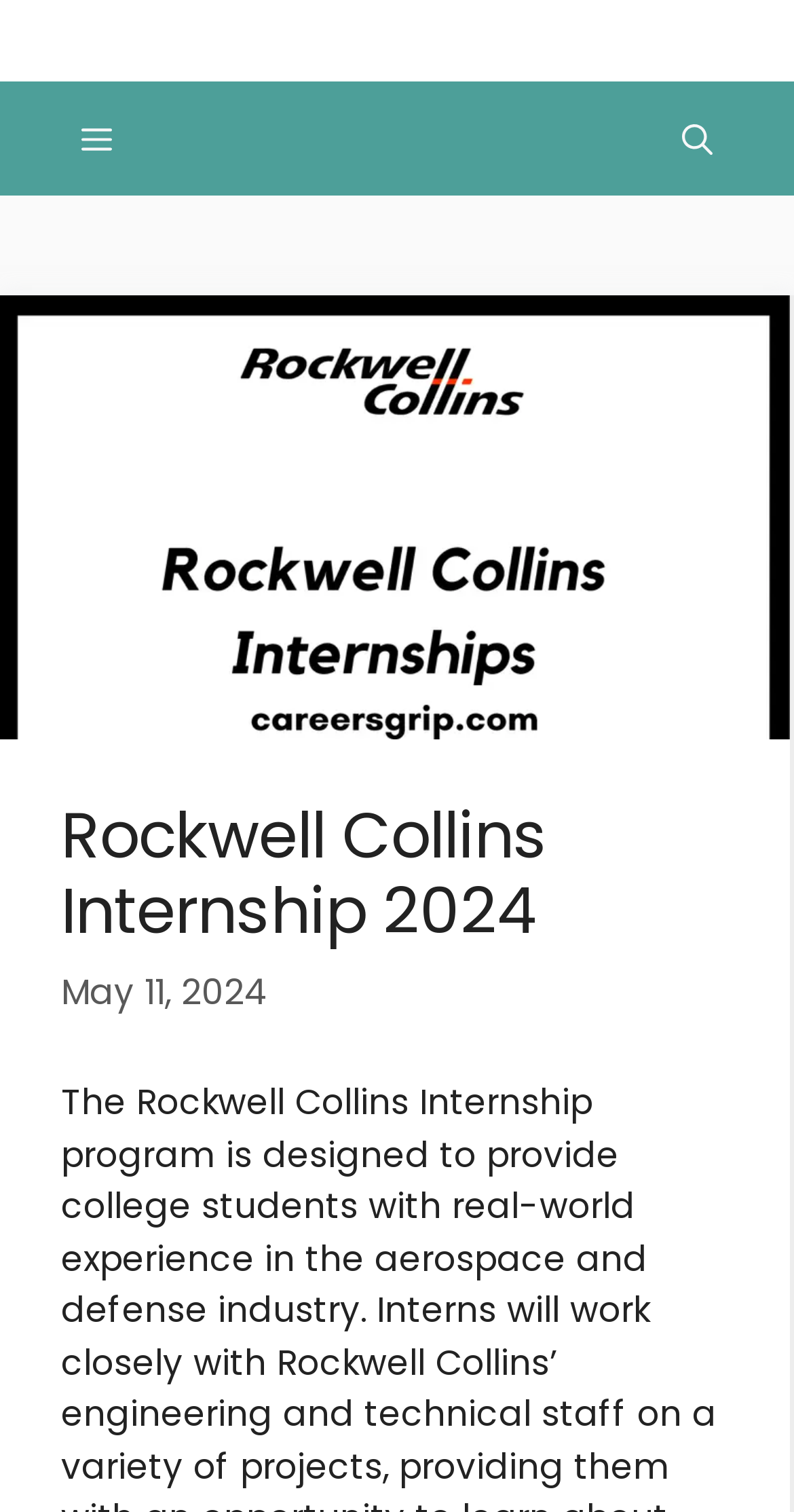What is the purpose of the link in the navigation section?
Using the screenshot, give a one-word or short phrase answer.

Open Search Bar